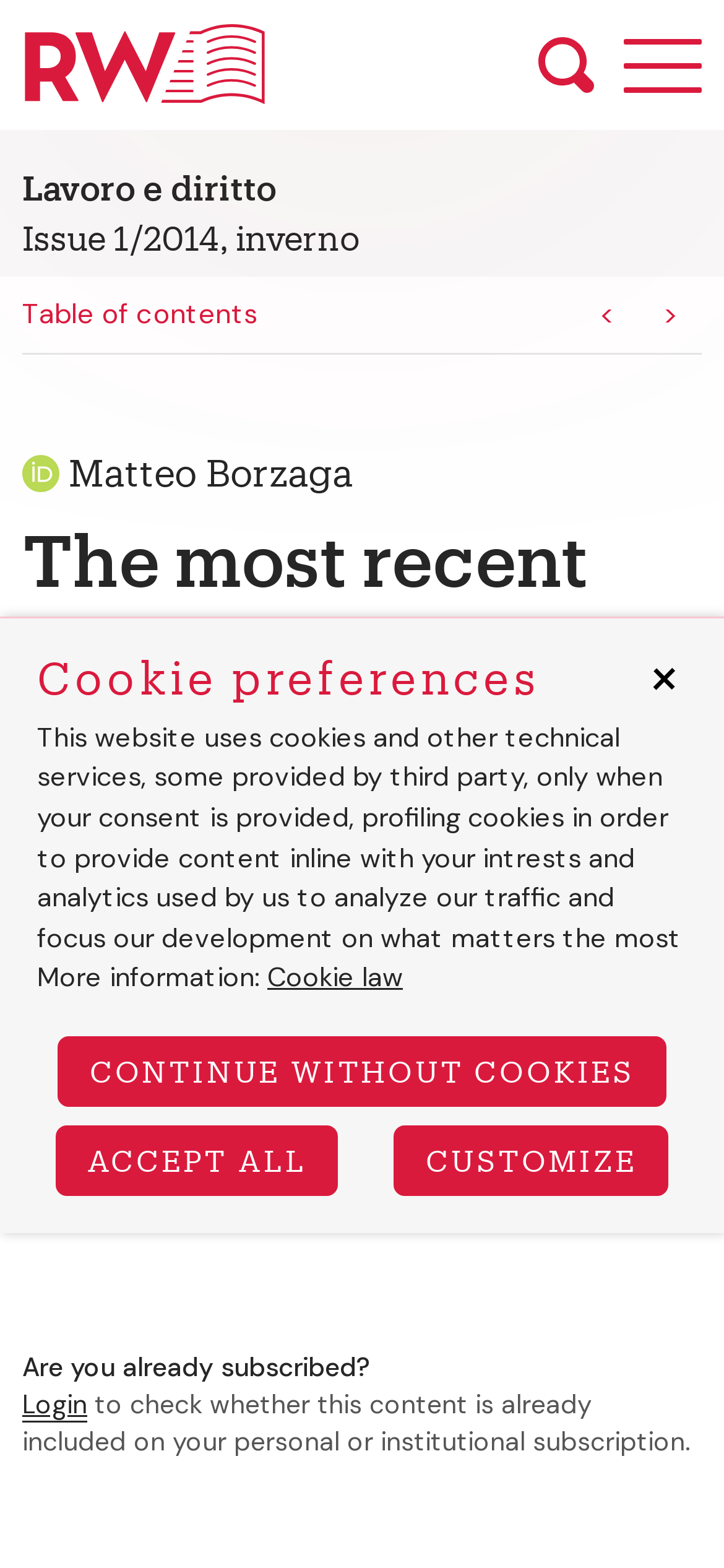Please identify the primary heading of the webpage and give its text content.

The most recent reforms of the German labour market as seen by an Italian labour-lawyer